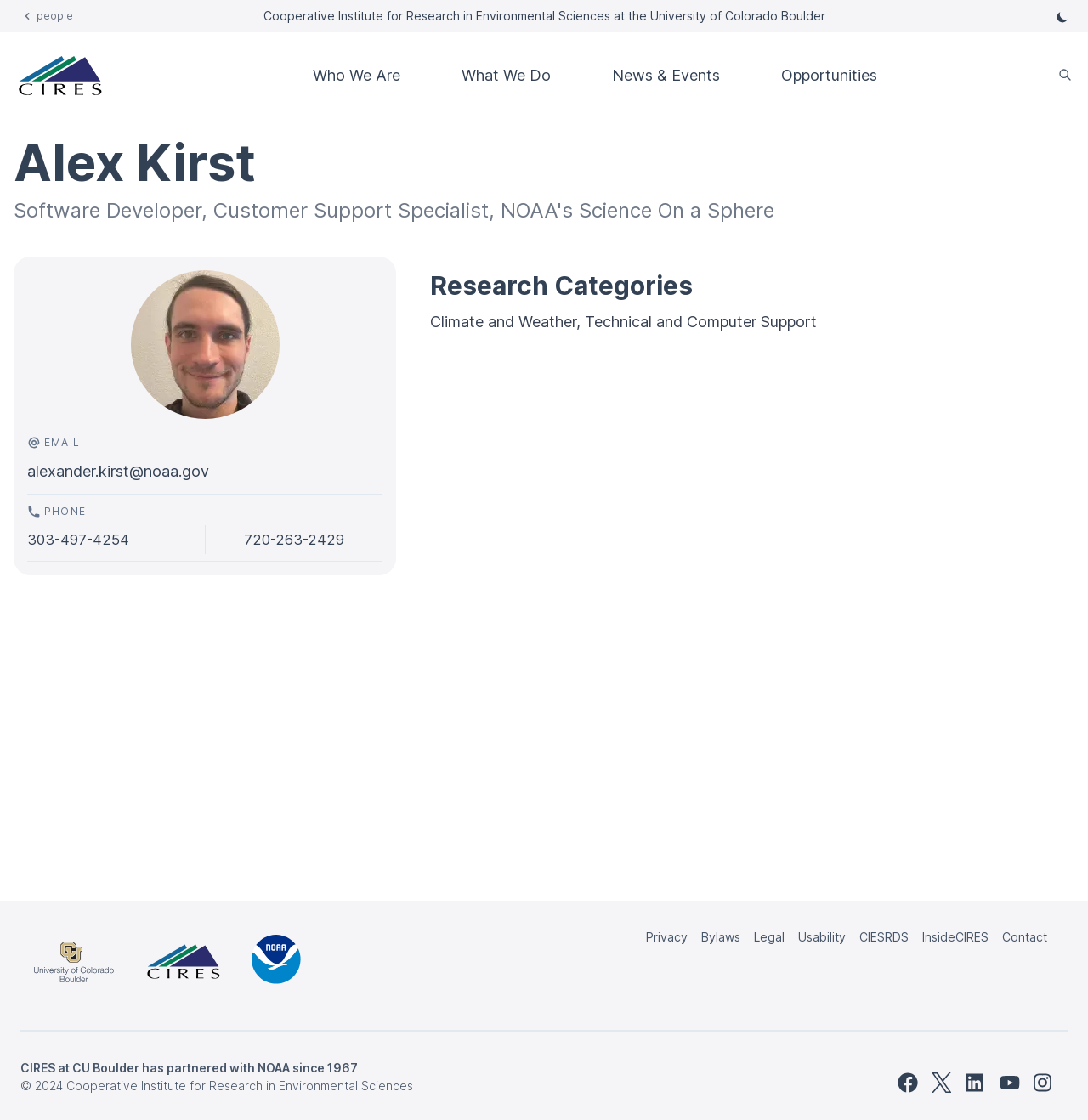Generate a thorough caption detailing the webpage content.

The webpage is about Alex Kirst, with a main section dedicated to their profile. At the top, there is a navigation bar with a "breadcrumbs" section, followed by a header with links to "Who We Are", "What We Do", "News & Events", and "Opportunities". A search bar is located at the top right corner.

Below the header, there is a main section with a heading "Alex Kirst" and a headshot image of Alex Kirst. Their contact information, including email and phone numbers, is listed below the headshot. A section titled "Research Categories" lists Alex's research areas, including "Climate and Weather" and "Technical and Computer Support".

At the bottom of the page, there is a footer section with links to various logos, including CU, CIRES, and NOAA. There are also links to "Privacy", "Bylaws", "Legal", and other resources. A copyright notice and social media links are located at the very bottom of the page.